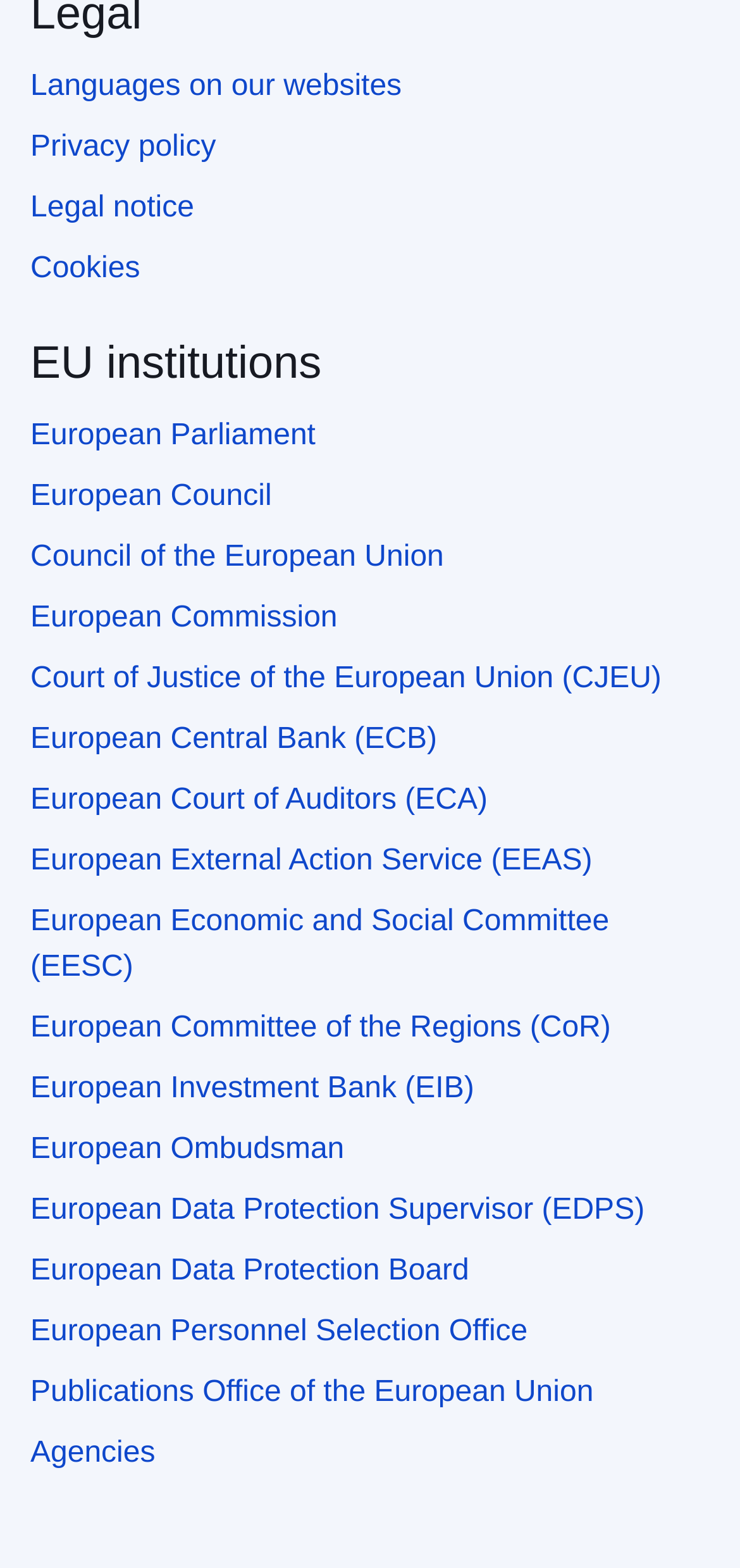Show the bounding box coordinates for the element that needs to be clicked to execute the following instruction: "Explore European Commission". Provide the coordinates in the form of four float numbers between 0 and 1, i.e., [left, top, right, bottom].

[0.041, 0.383, 0.456, 0.404]